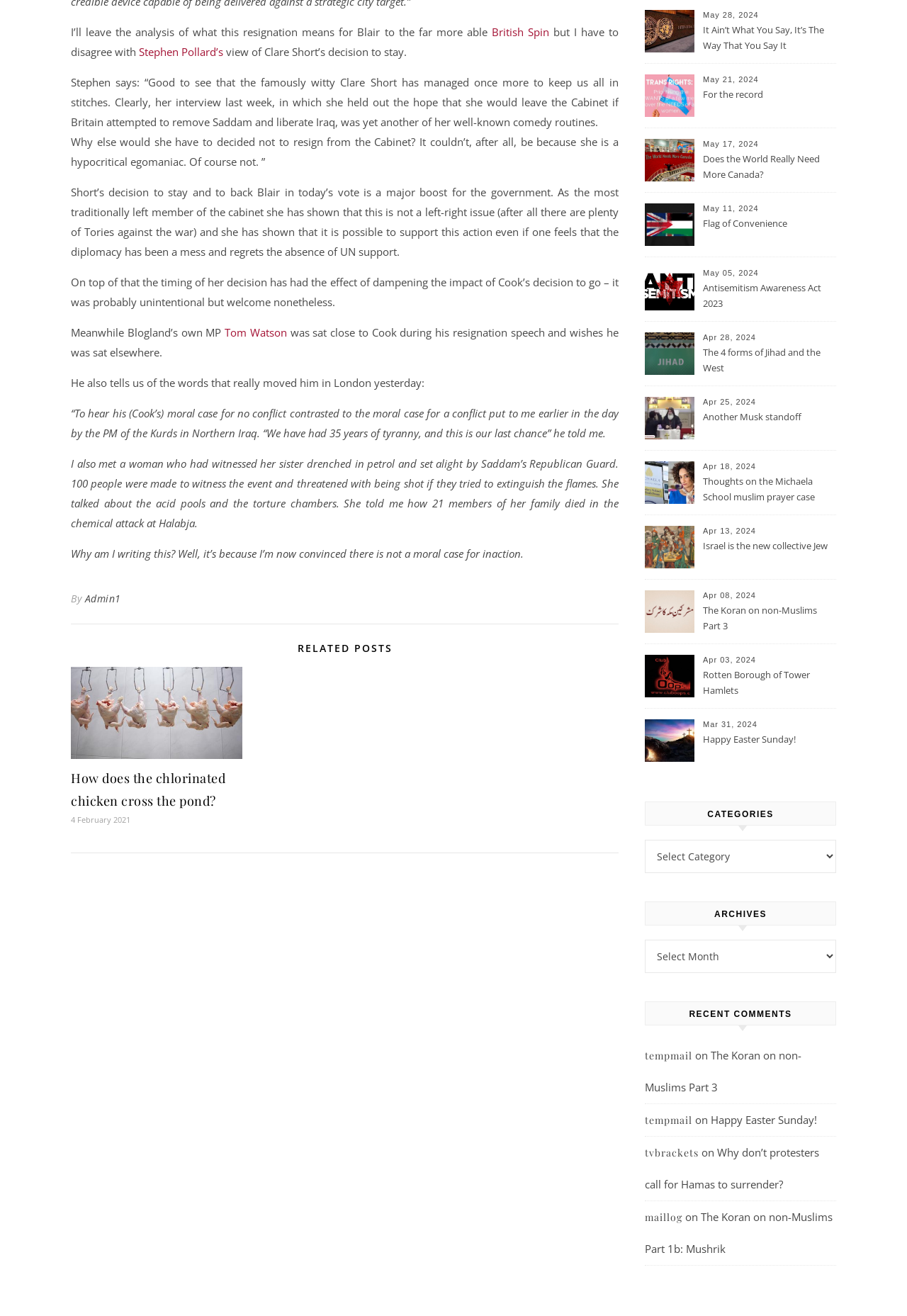Find the bounding box coordinates for the HTML element described in this sentence: "Happy Easter Sunday!". Provide the coordinates as four float numbers between 0 and 1, in the format [left, top, right, bottom].

[0.784, 0.845, 0.901, 0.856]